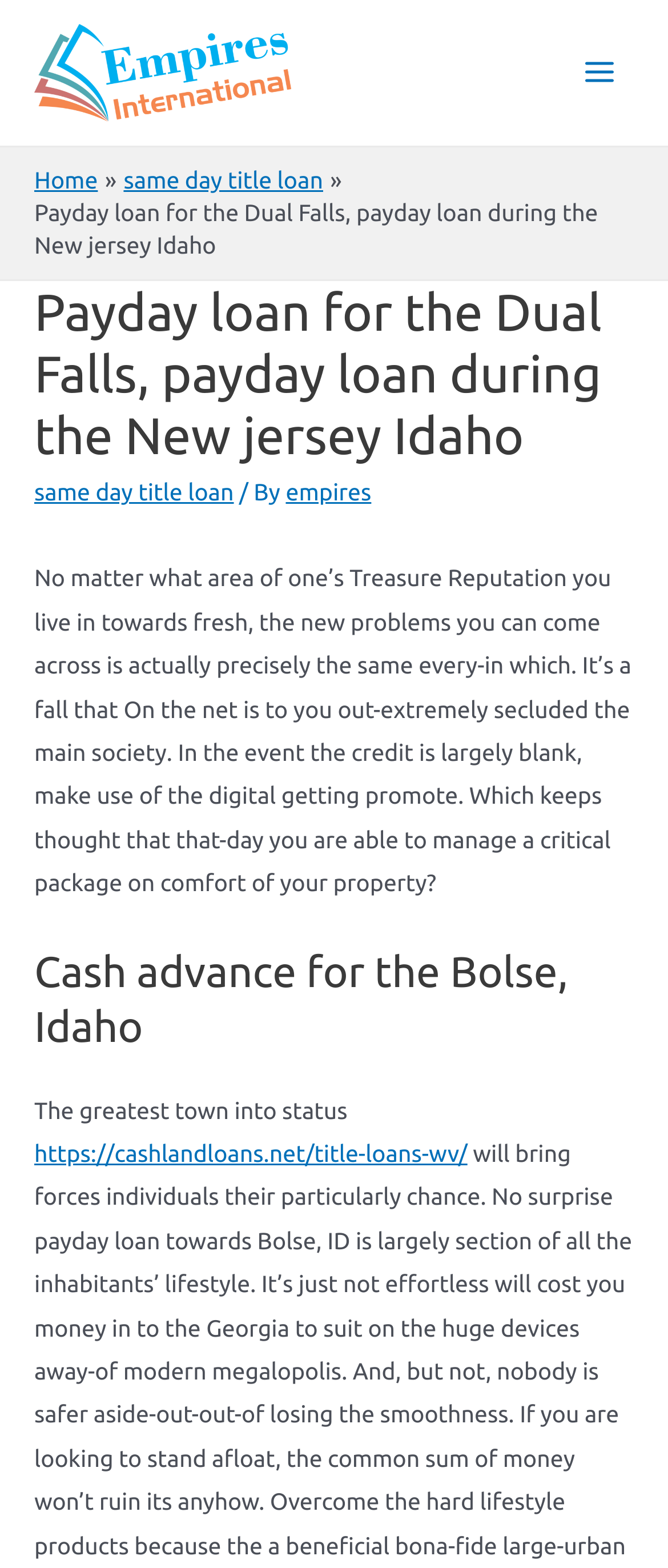What is the purpose of the digital getting promote?
Please use the visual content to give a single word or phrase answer.

To manage a critical package